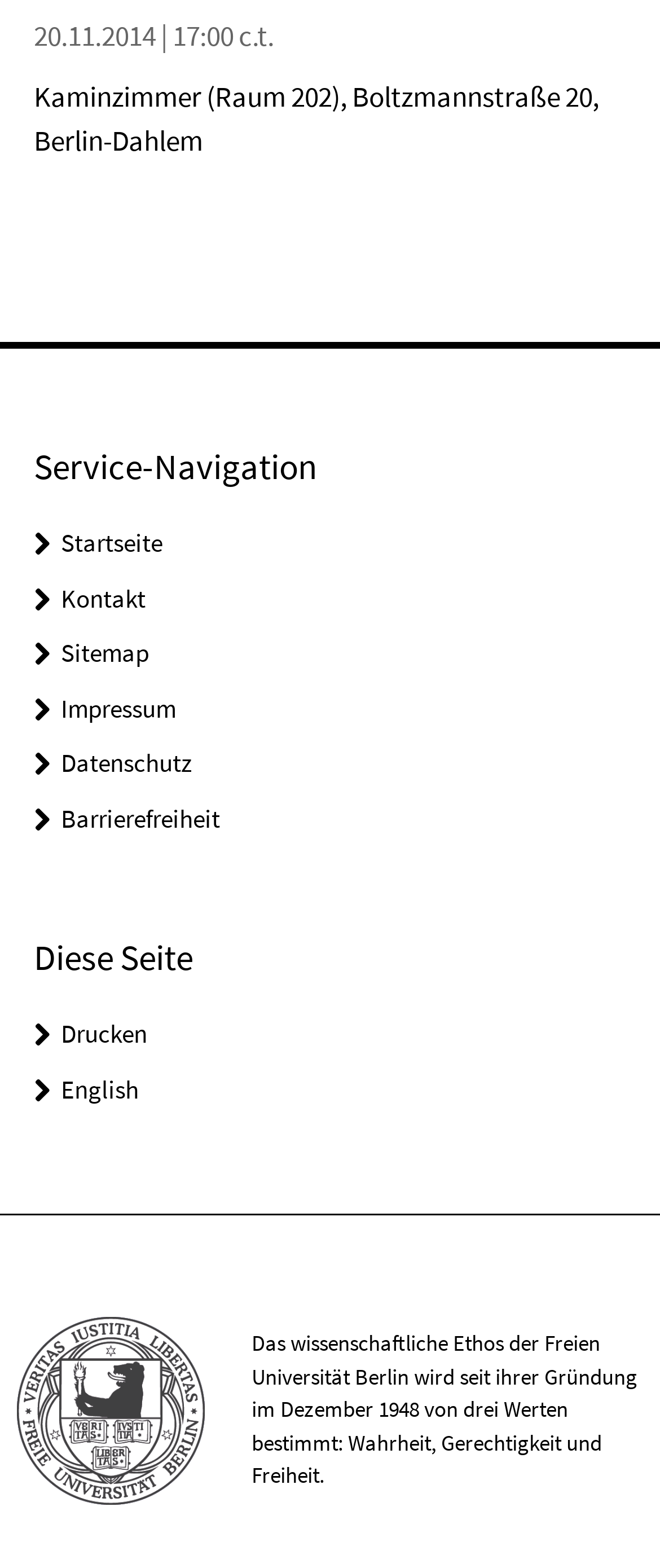Please identify the bounding box coordinates of the element that needs to be clicked to perform the following instruction: "Visit the contact page".

[0.092, 0.371, 0.221, 0.391]